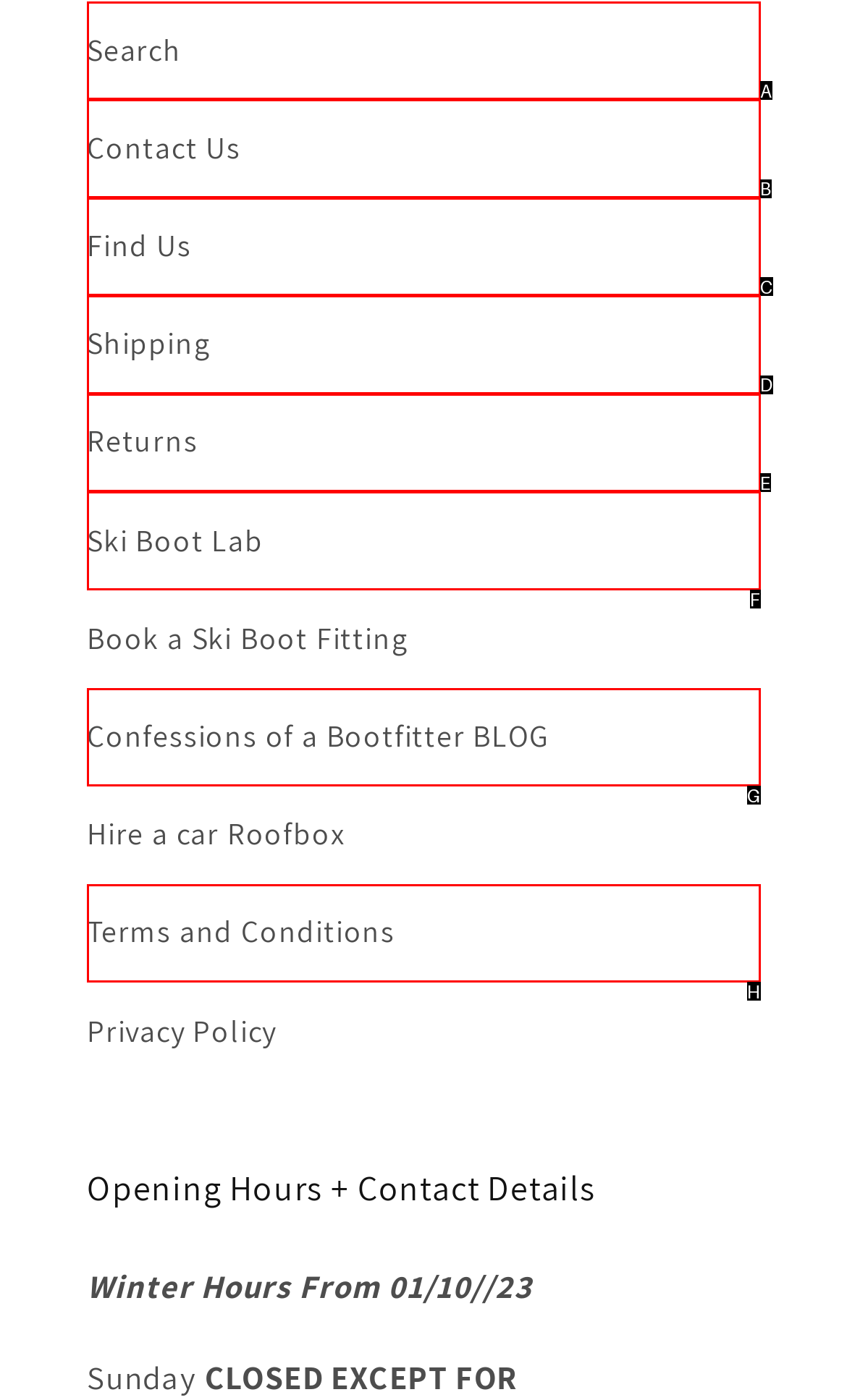From the given choices, indicate the option that best matches: Sean Burn
State the letter of the chosen option directly.

None